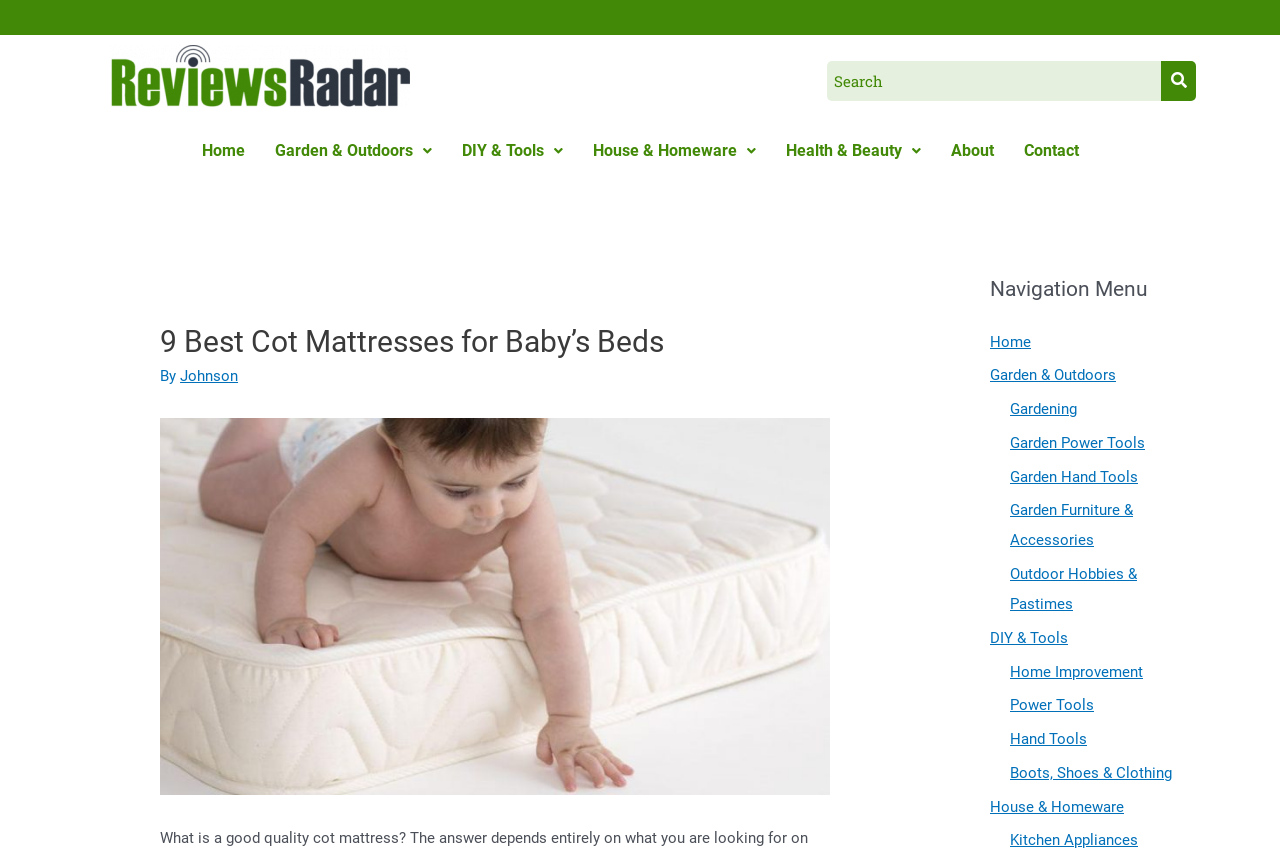Please indicate the bounding box coordinates of the element's region to be clicked to achieve the instruction: "Search for products". Provide the coordinates as four float numbers between 0 and 1, i.e., [left, top, right, bottom].

[0.646, 0.071, 0.907, 0.118]